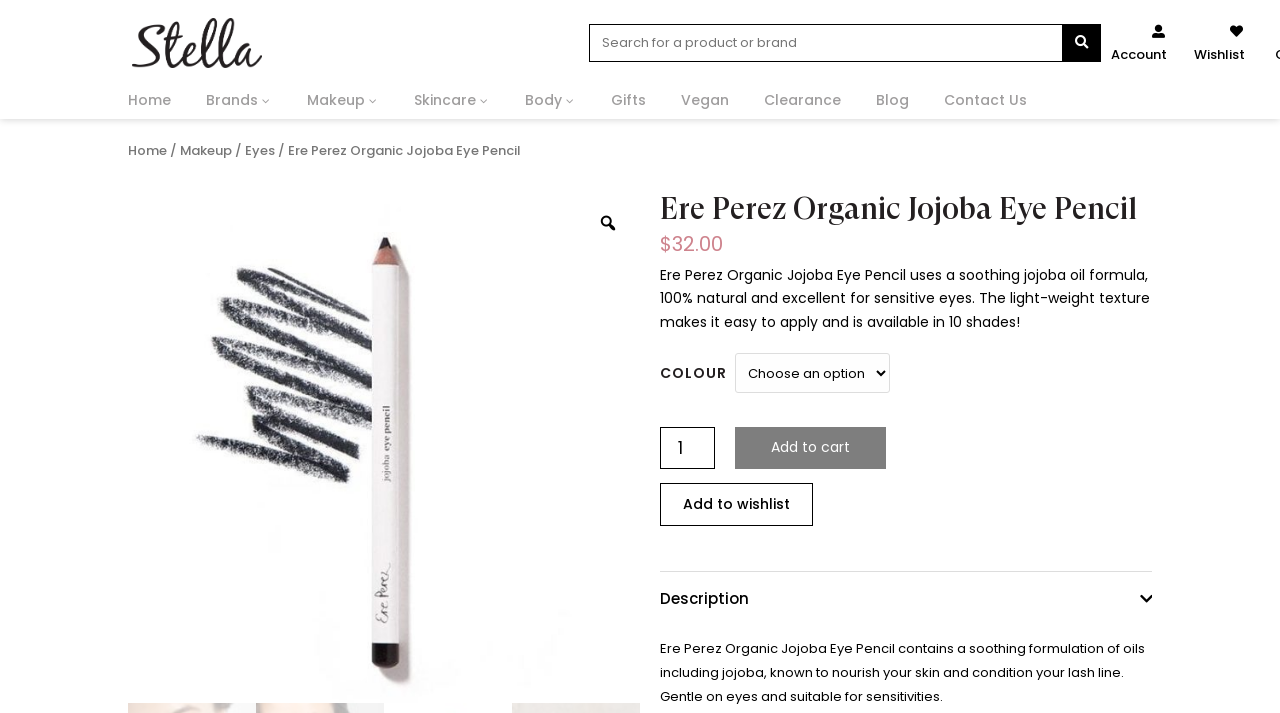Locate the bounding box coordinates of the area that needs to be clicked to fulfill the following instruction: "View product description". The coordinates should be in the format of four float numbers between 0 and 1, namely [left, top, right, bottom].

[0.516, 0.803, 0.9, 0.877]